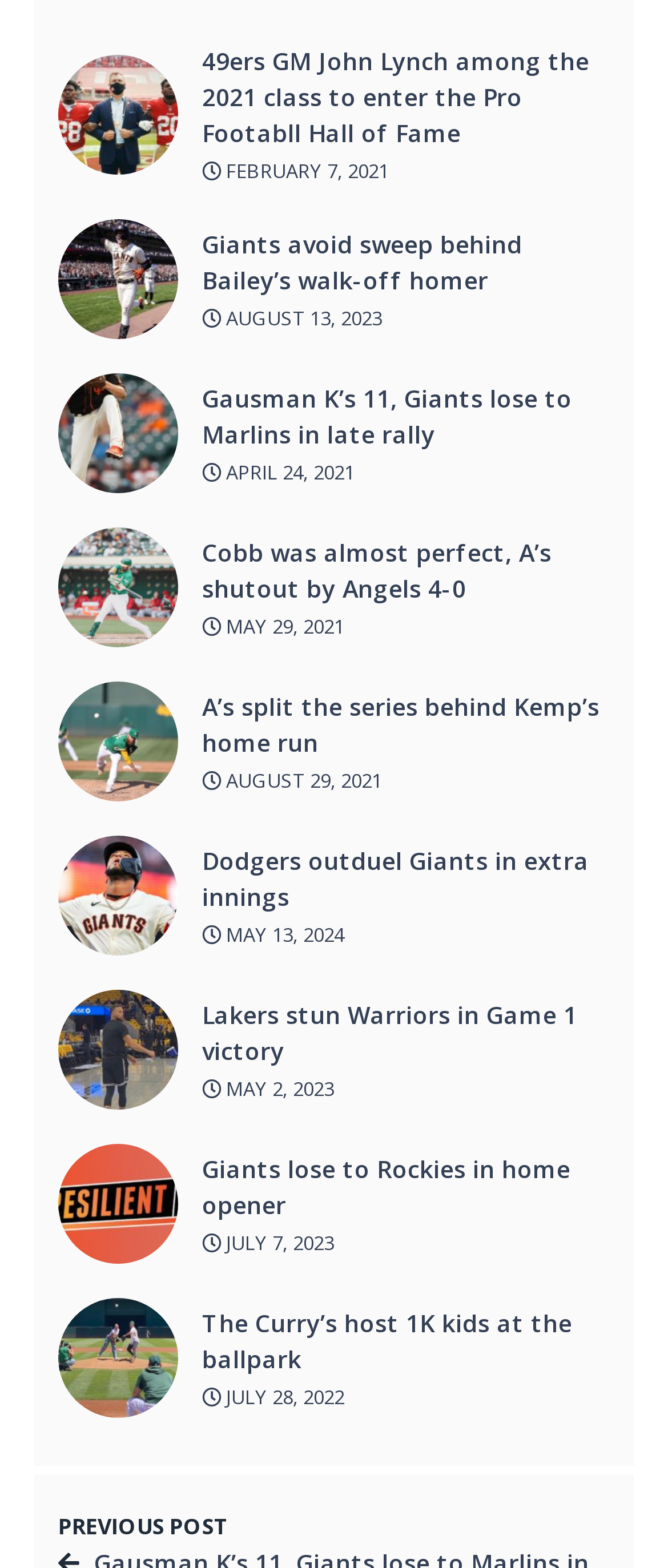What is the topic of the first article?
From the screenshot, provide a brief answer in one word or phrase.

49ers GM John Lynch